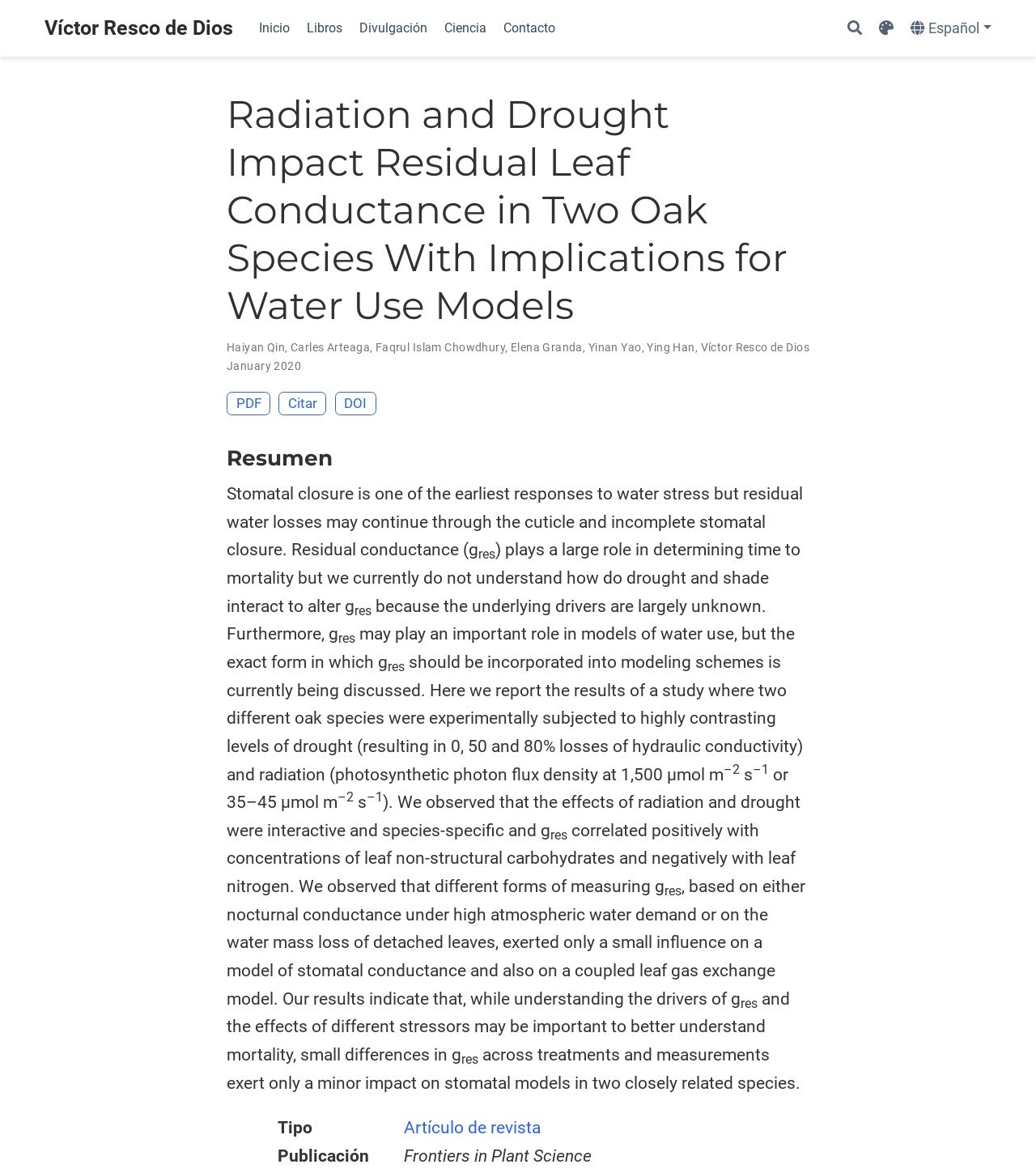Pinpoint the bounding box coordinates of the clickable area necessary to execute the following instruction: "Switch to Español". The coordinates should be given as four float numbers between 0 and 1, namely [left, top, right, bottom].

[0.879, 0.016, 0.957, 0.032]